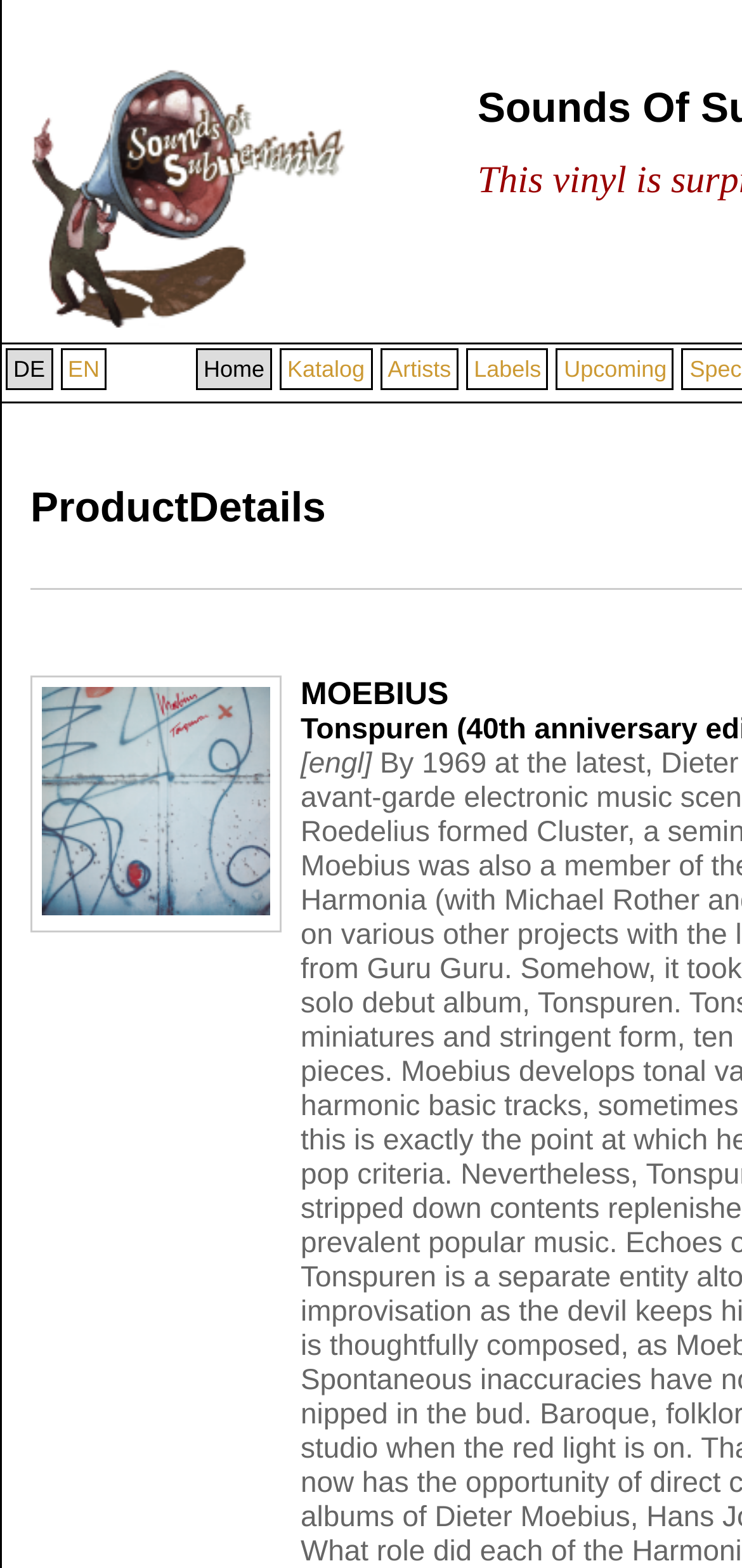Locate the bounding box coordinates of the element that needs to be clicked to carry out the instruction: "Switch to German language". The coordinates should be given as four float numbers ranging from 0 to 1, i.e., [left, top, right, bottom].

[0.008, 0.222, 0.071, 0.249]